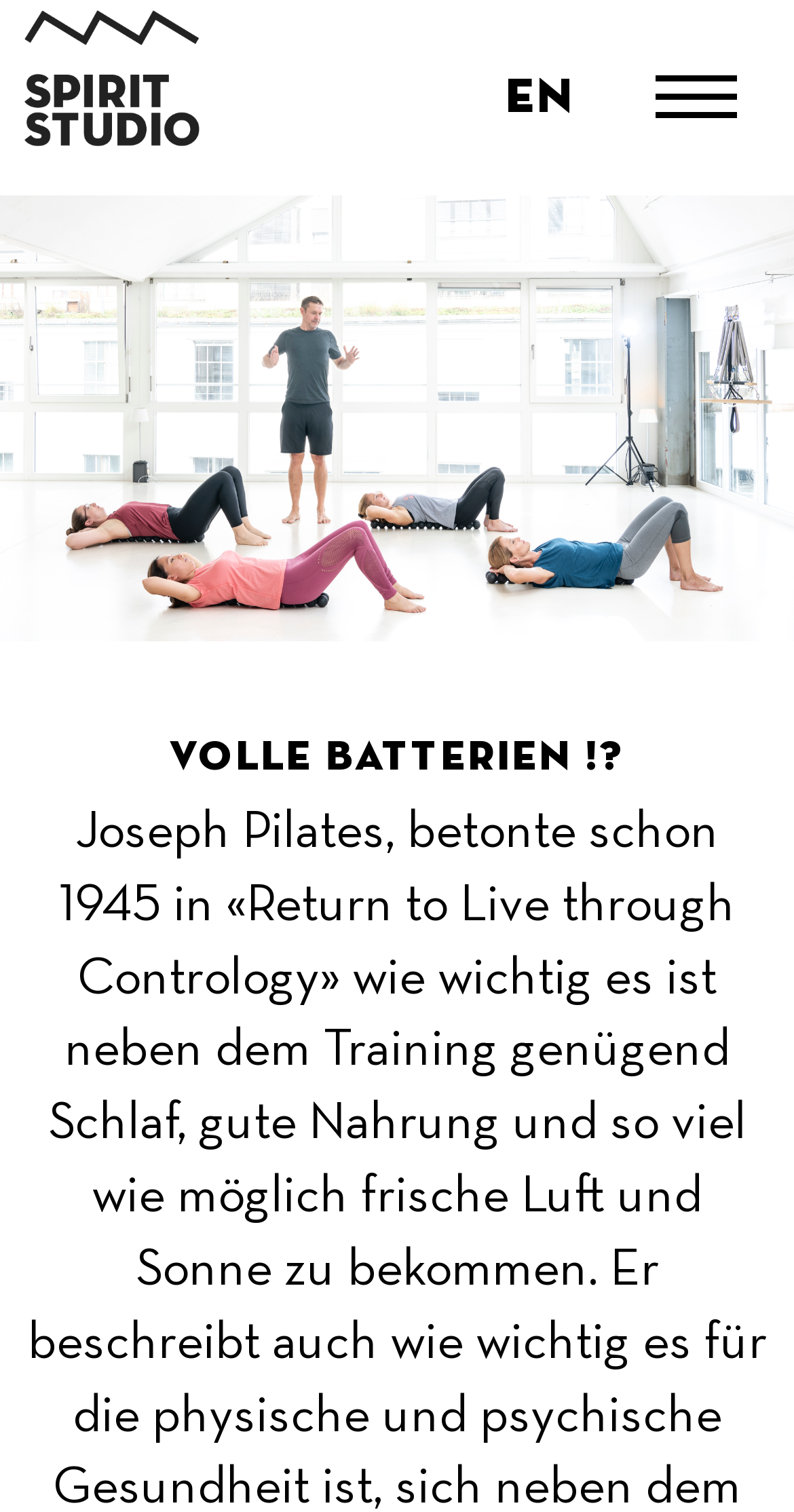Using the given description, provide the bounding box coordinates formatted as (top-left x, top-left y, bottom-right x, bottom-right y), with all values being floating point numbers between 0 and 1. Description: alt="Logo Spirit Studio"

[0.03, 0.006, 0.251, 0.097]